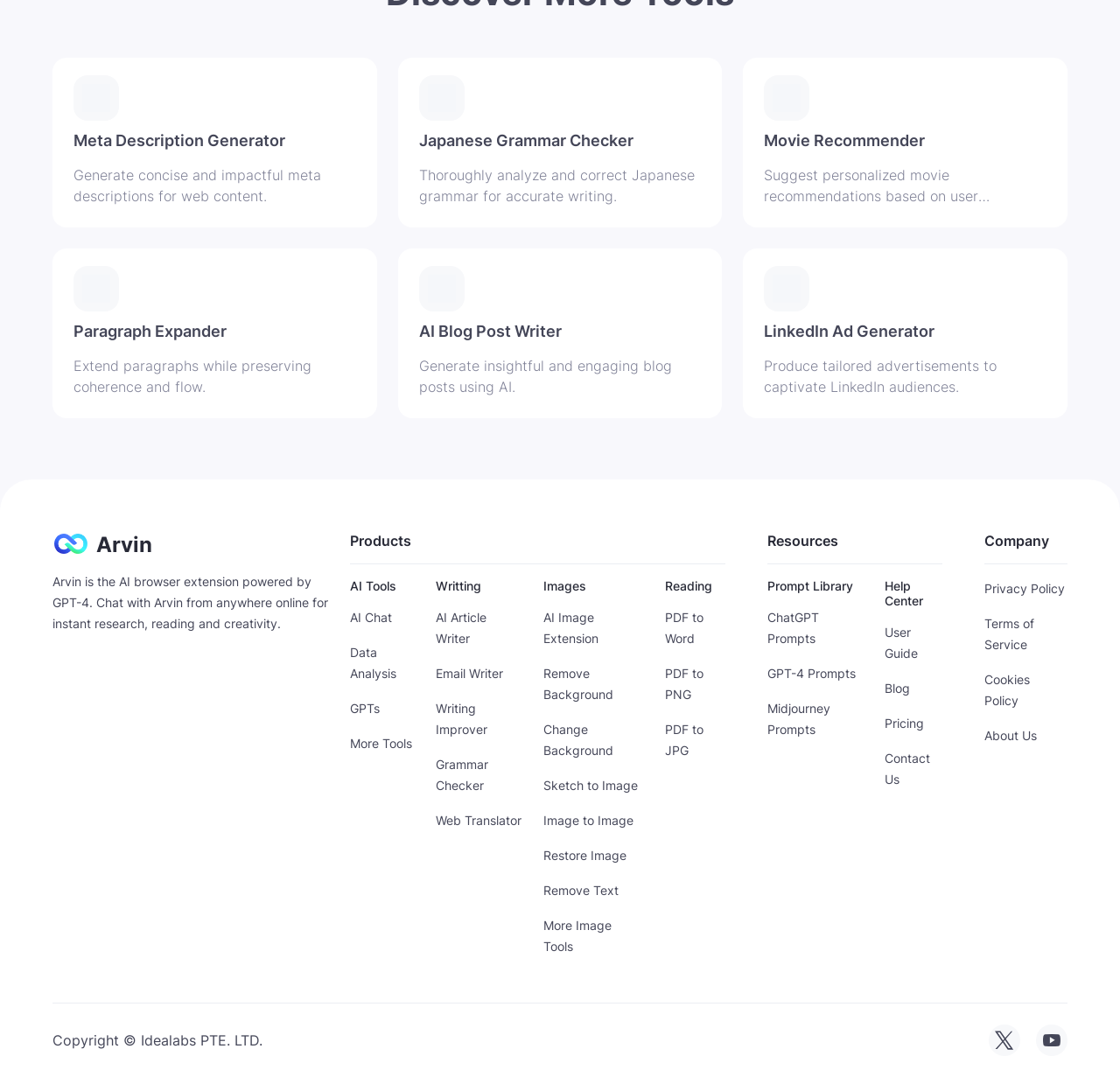Locate the coordinates of the bounding box for the clickable region that fulfills this instruction: "Click on Meta Description Generator".

[0.047, 0.054, 0.336, 0.211]